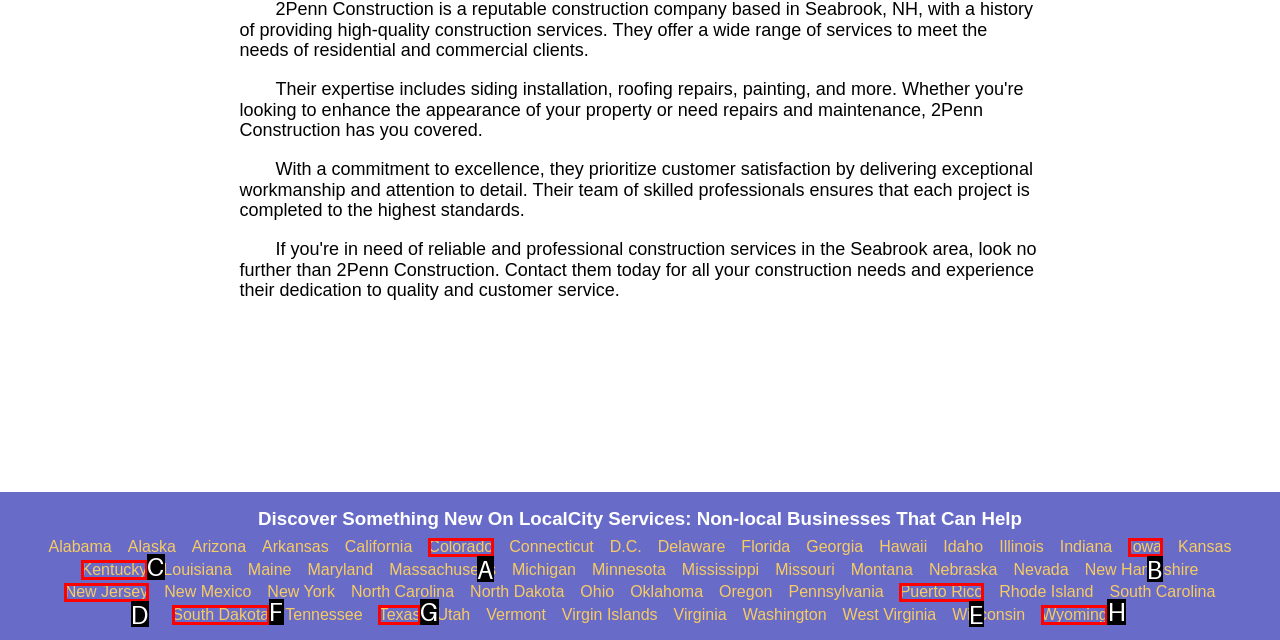Identify the HTML element that best fits the description: South Dakota. Respond with the letter of the corresponding element.

F